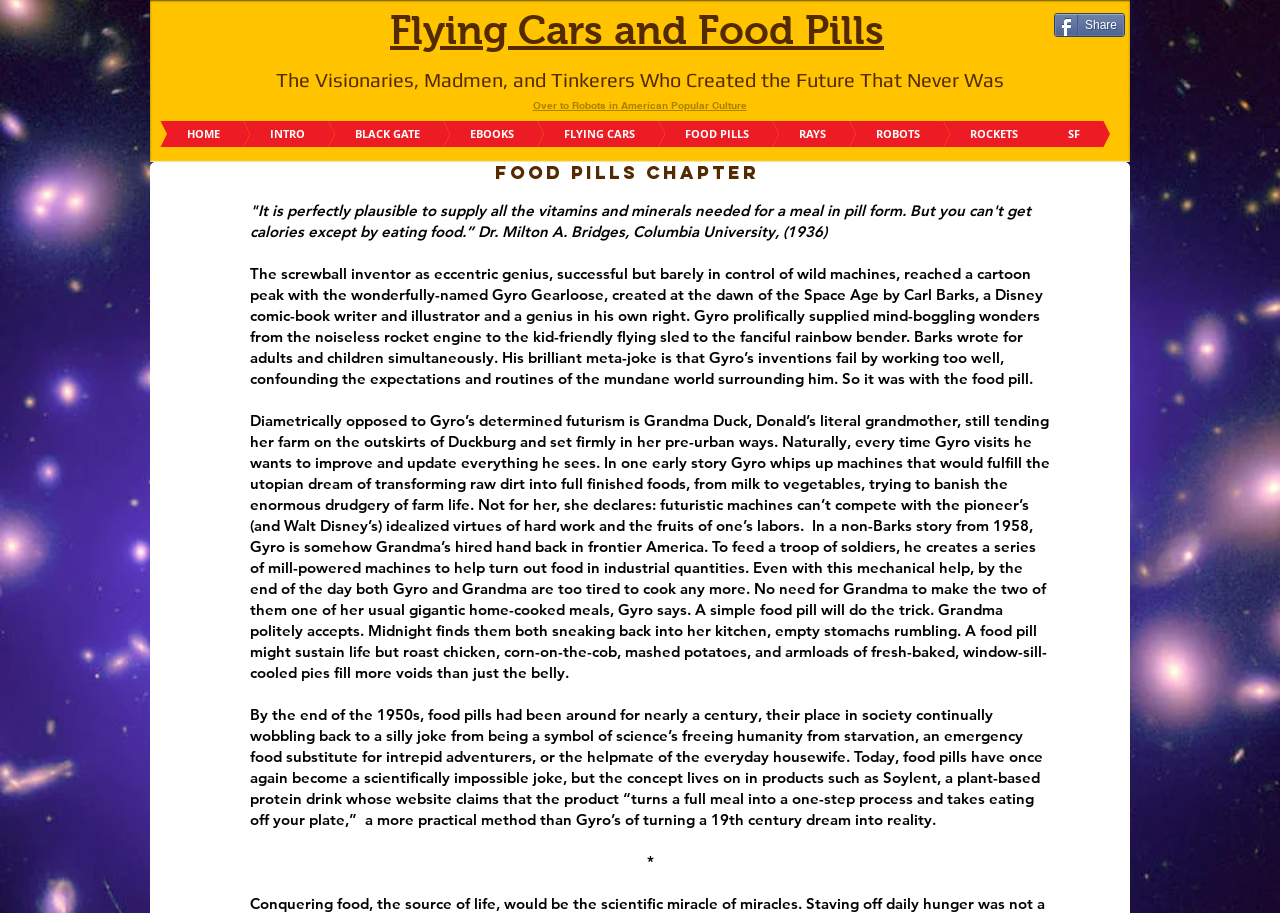What is the name of Grandma Duck's grandson?
Provide a fully detailed and comprehensive answer to the question.

Based on the webpage content, Grandma Duck is mentioned as Donald's literal grandmother, indicating that Donald is her grandson.